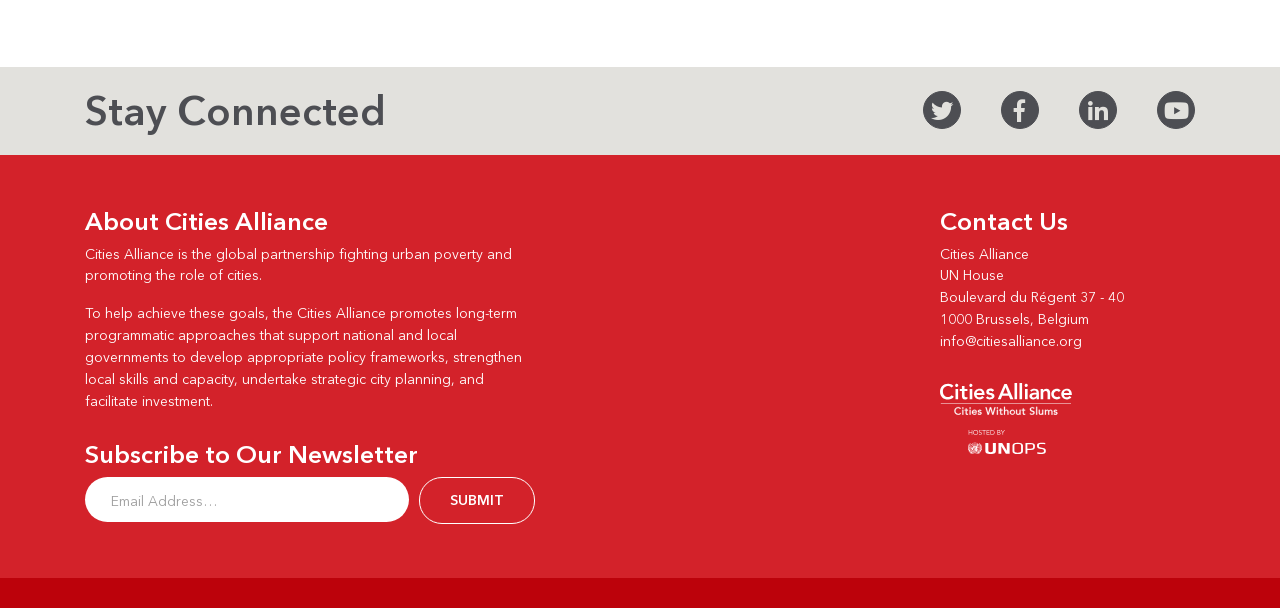Answer the question below using just one word or a short phrase: 
What is the location of Cities Alliance?

1000 Brussels, Belgium